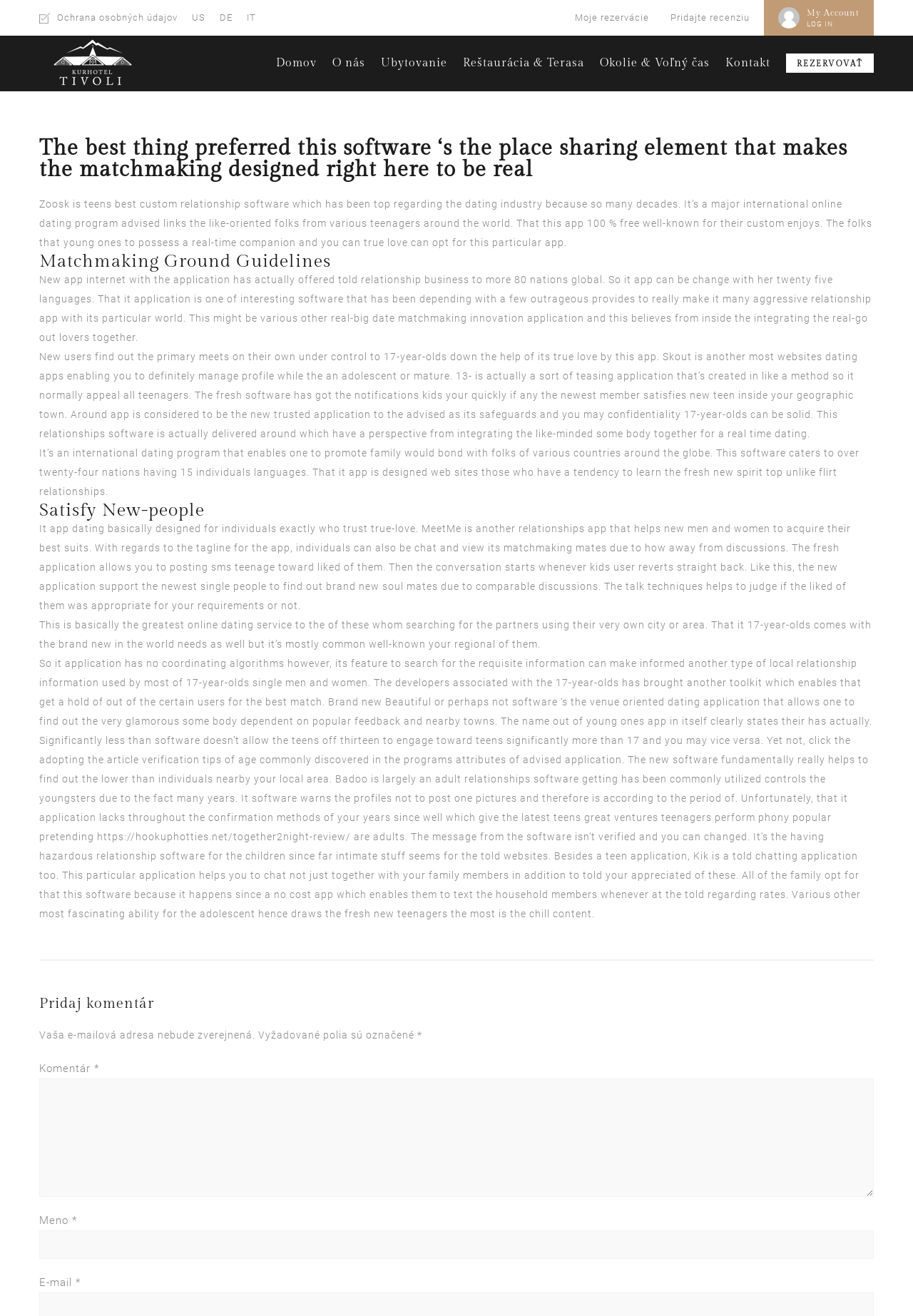Create a detailed narrative describing the layout and content of the webpage.

This webpage is about a hotel, Kurhotel TIVOLI, and its features. At the top, there are several links to different language options, including US, DE, and IT. Below these links, there is a section with links to "My Account" and "LOG IN". 

On the left side of the page, there is a menu with links to various sections, including "Domov" (Home), "O nás" (About us), "Ubytovanie" (Accommodation), "Reštaurácia & Terasa" (Restaurant & Terrace), "Okolie & Voľný čas" (Surroundings & Leisure time), "Kontakt" (Contact), and "REZERVOVAŤ" (Book).

The main content of the page is divided into several sections. The first section has a heading that mentions the hotel's matchmaking feature. Below this, there is a paragraph describing Zoosk, a dating app that connects like-minded people from around the world.

The next section is about matchmaking ground rules, followed by a section that discusses various dating apps, including Skout, 13-, and MeetMe. These apps are designed for teenagers and young adults to find their matches and connect with people from different countries.

Further down the page, there are more sections discussing other dating apps, including Beautiful or Not, Badoo, and Kik. These apps are also designed for young people to find their matches and connect with others.

At the bottom of the page, there is a section for leaving comments, with fields for name, email, and comment. There is also a note that the email address will not be published.